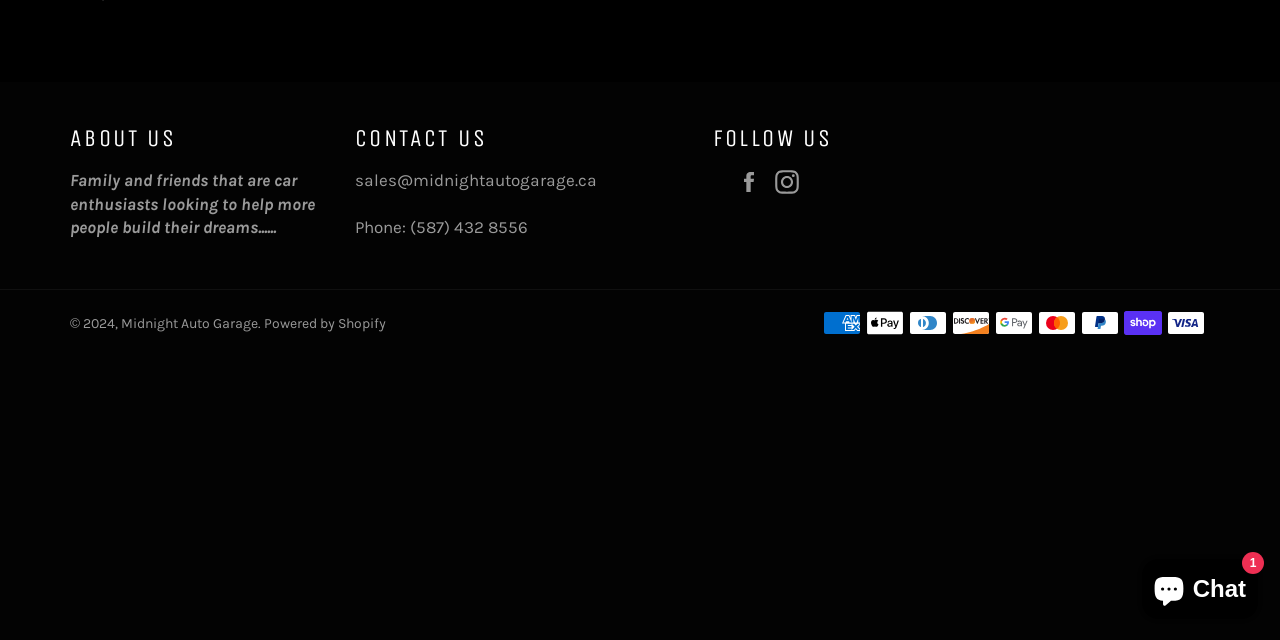Given the description of the UI element: "Powered by Shopify", predict the bounding box coordinates in the form of [left, top, right, bottom], with each value being a float between 0 and 1.

[0.206, 0.494, 0.302, 0.518]